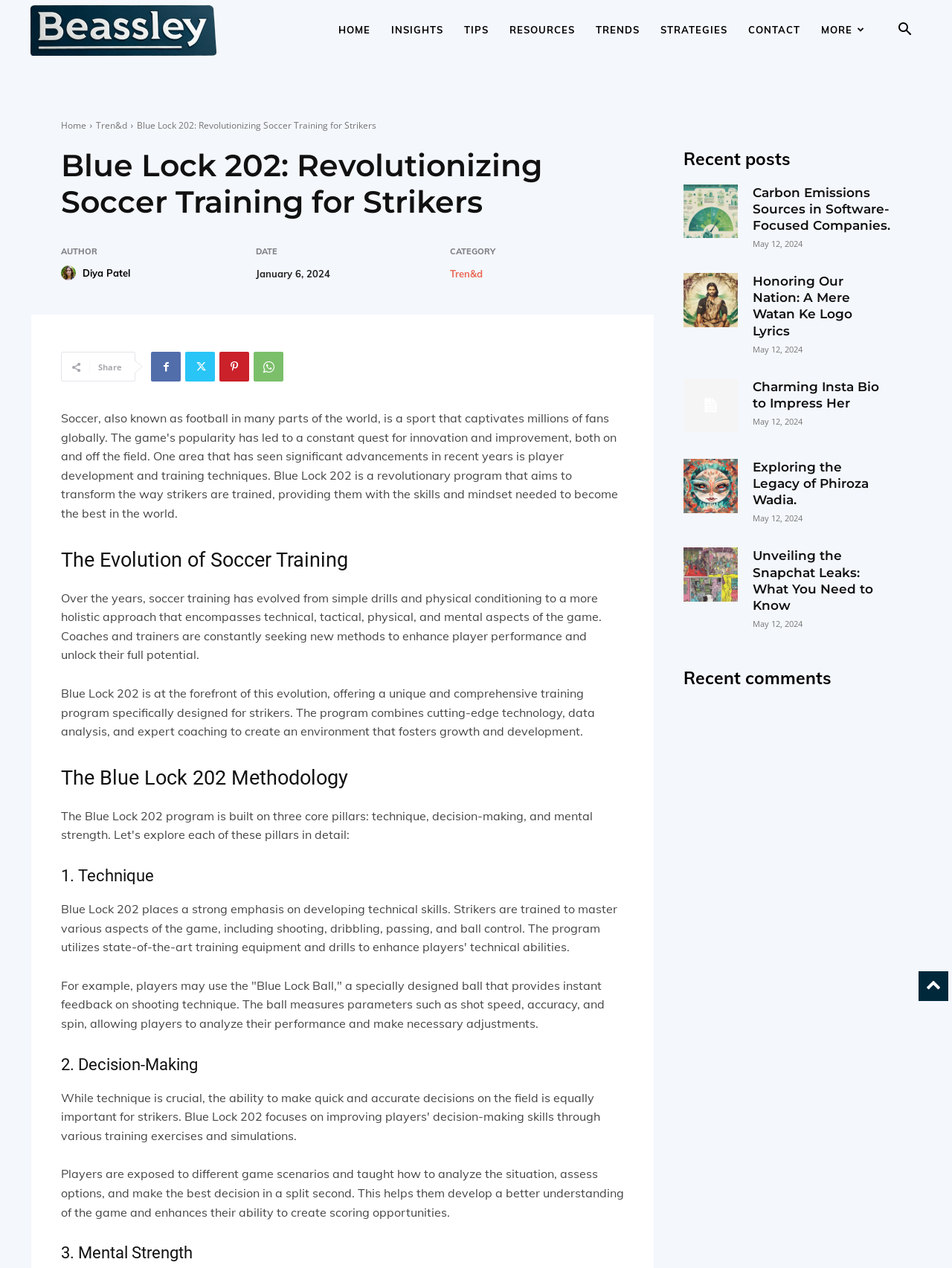From the element description: "Home", extract the bounding box coordinates of the UI element. The coordinates should be expressed as four float numbers between 0 and 1, in the order [left, top, right, bottom].

None